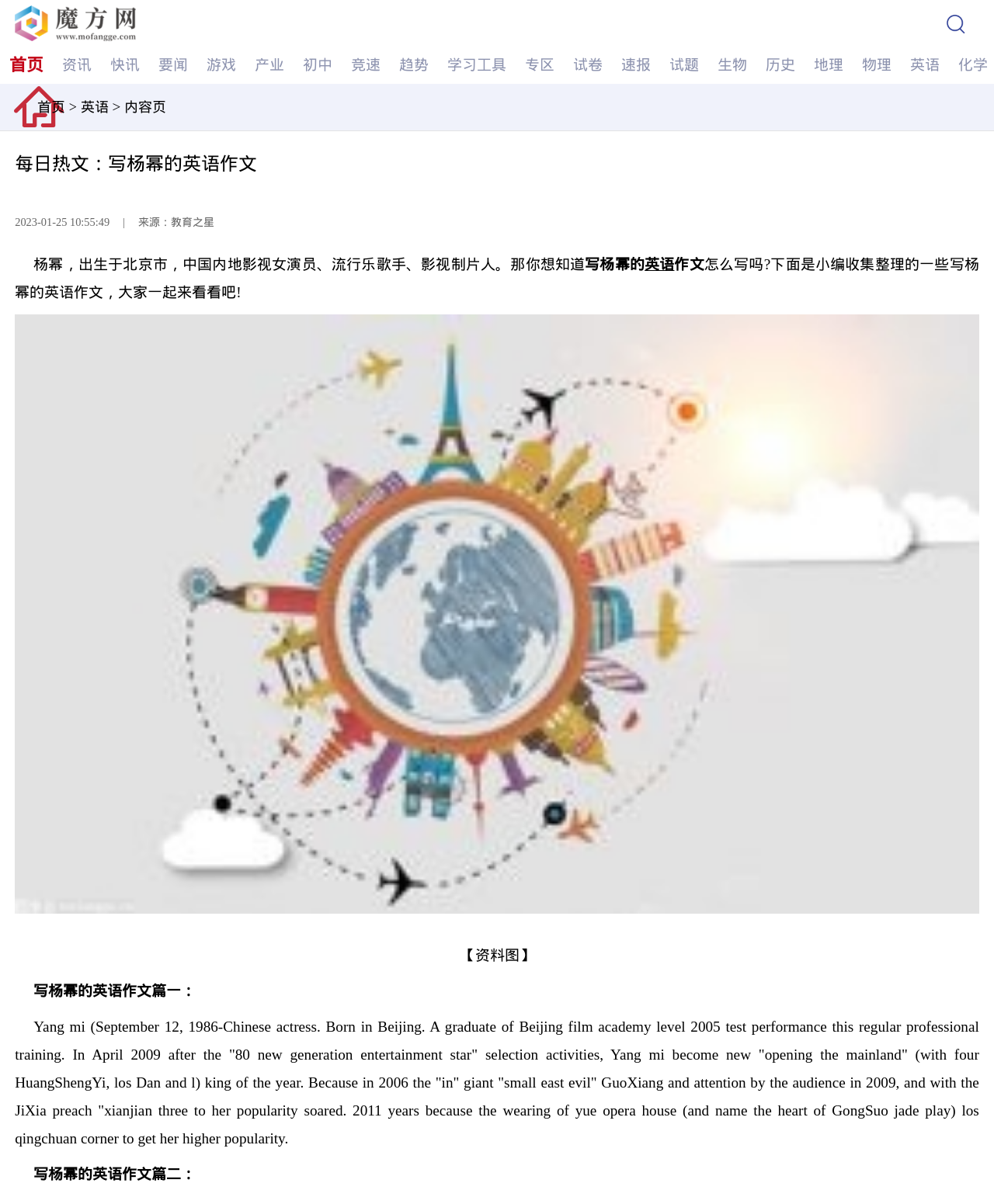Please find and report the bounding box coordinates of the element to click in order to perform the following action: "read the article '写杨幂的英语作文篇一'". The coordinates should be expressed as four float numbers between 0 and 1, in the format [left, top, right, bottom].

[0.015, 0.846, 0.985, 0.952]